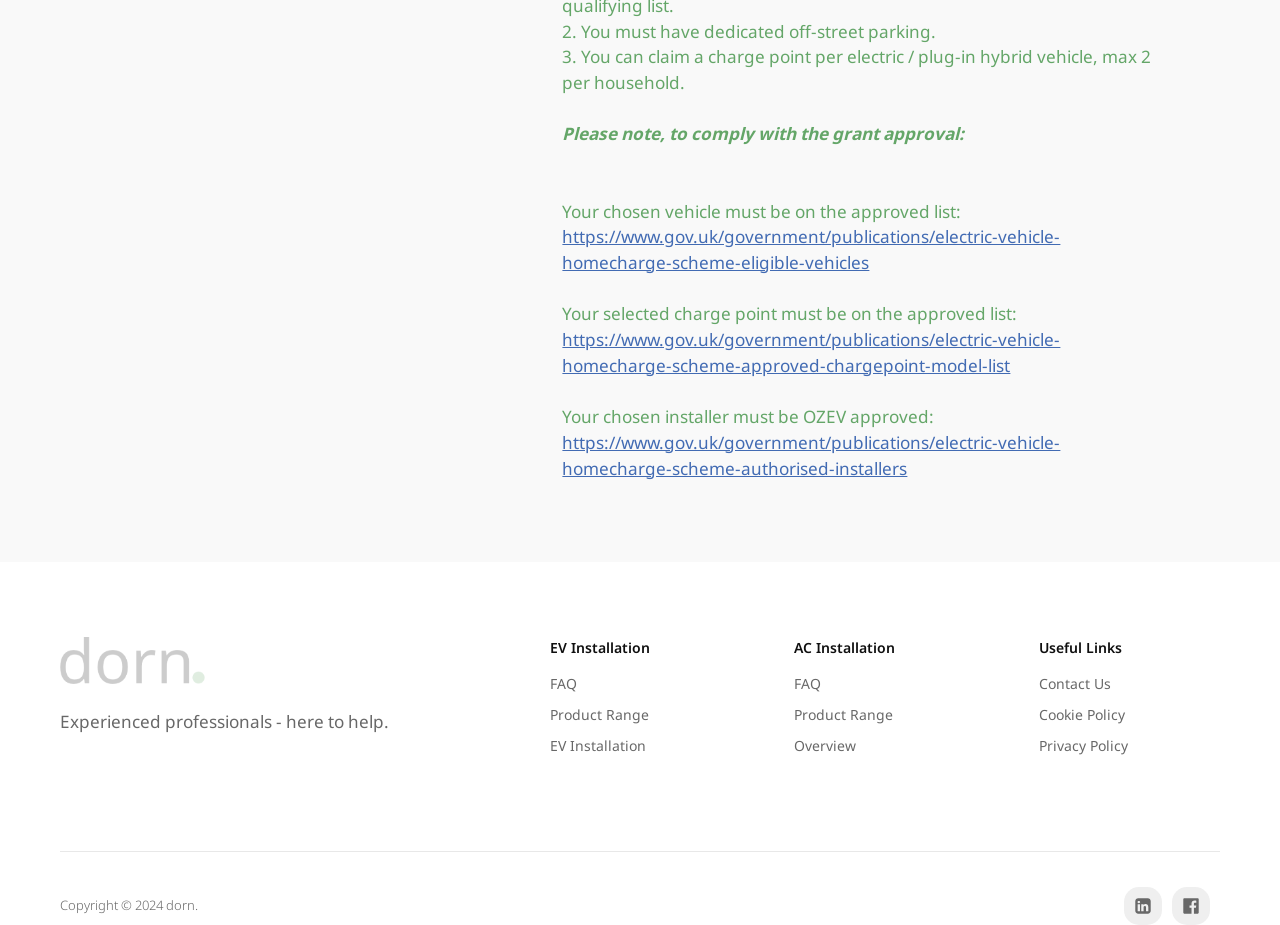Please use the details from the image to answer the following question comprehensively:
What is the requirement for the chosen vehicle?

According to the webpage, it is stated that 'Your chosen vehicle must be on the approved list:' and provides a link to the list of eligible vehicles. This implies that the chosen vehicle must meet this requirement to be eligible for the grant.